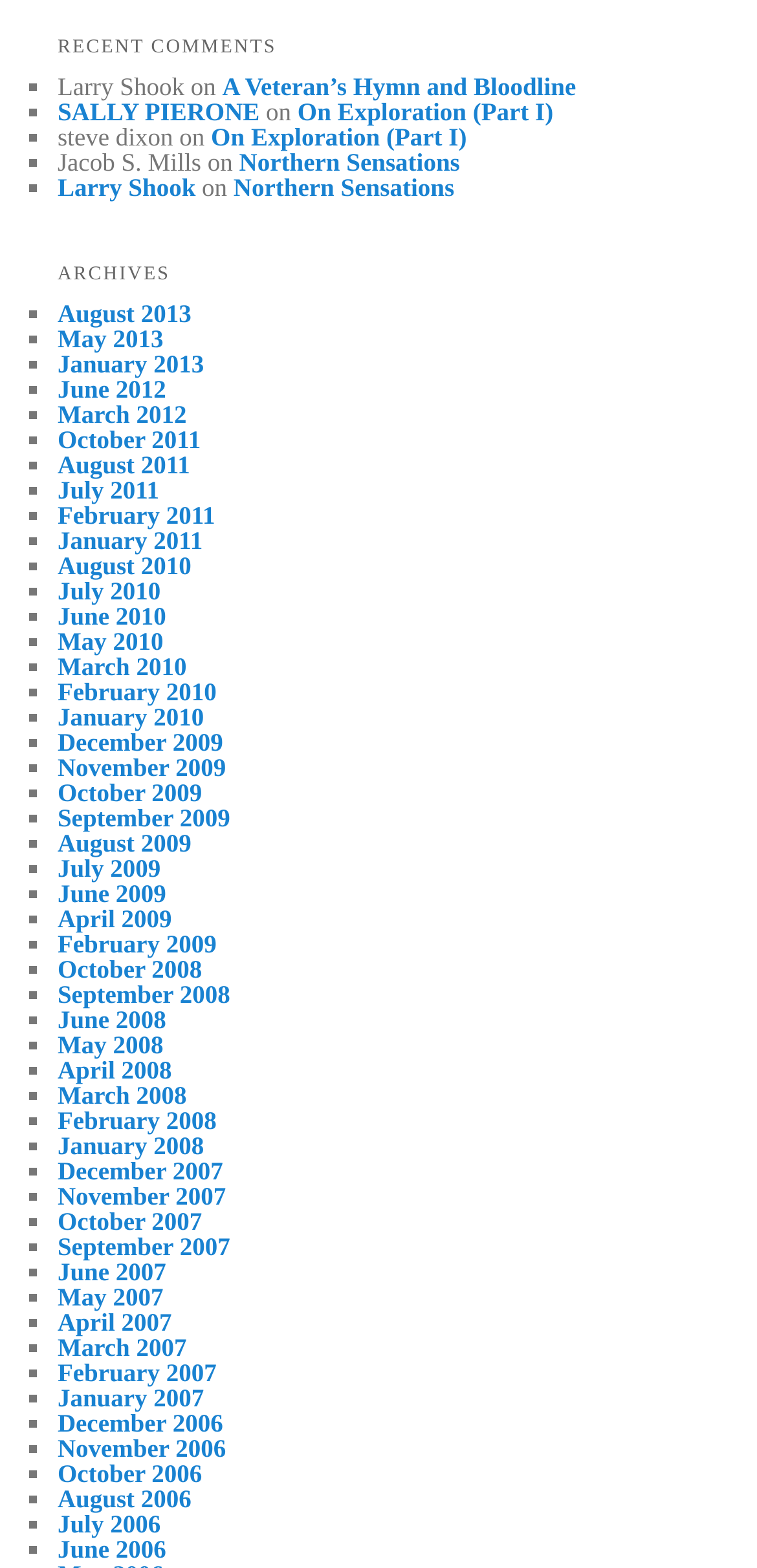What is the title of the first section?
Please give a well-detailed answer to the question.

The first section title can be found at the top of the webpage, which is 'RECENT COMMENTS'.